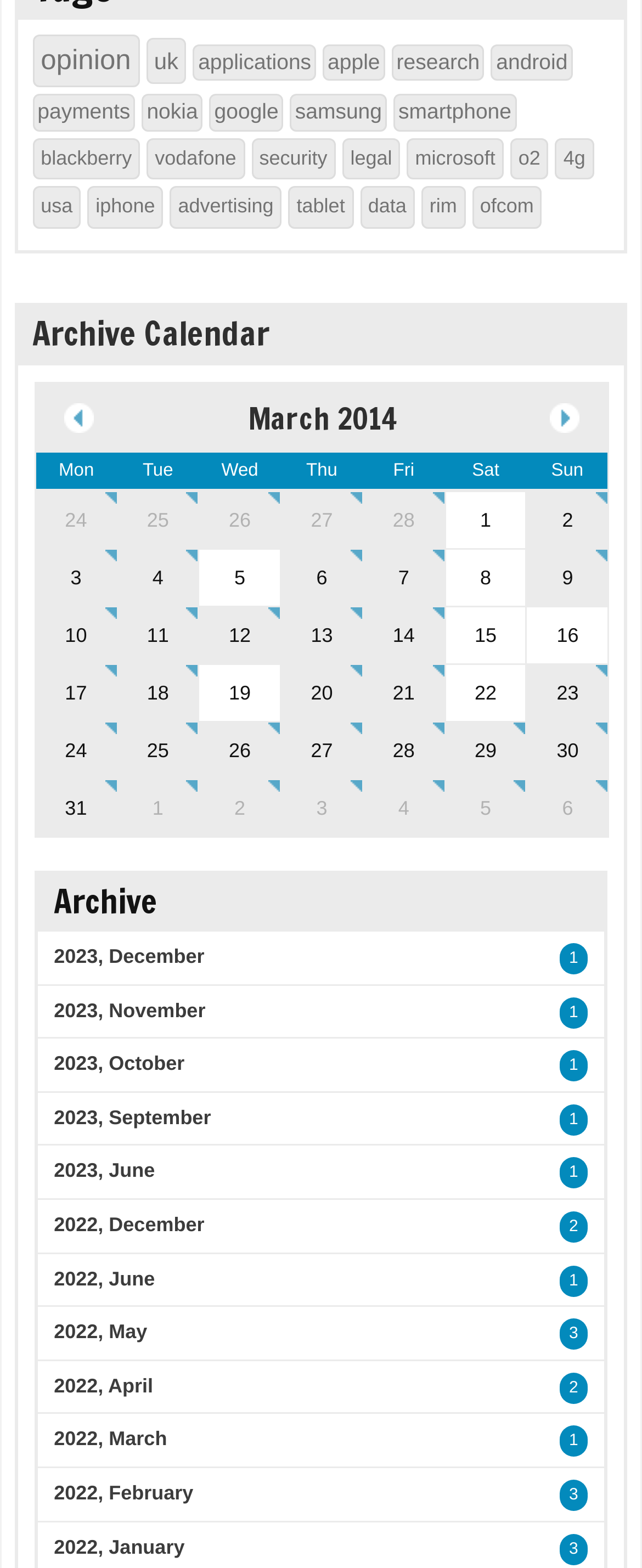Please locate the bounding box coordinates of the element's region that needs to be clicked to follow the instruction: "click on uk". The bounding box coordinates should be provided as four float numbers between 0 and 1, i.e., [left, top, right, bottom].

[0.227, 0.024, 0.291, 0.053]